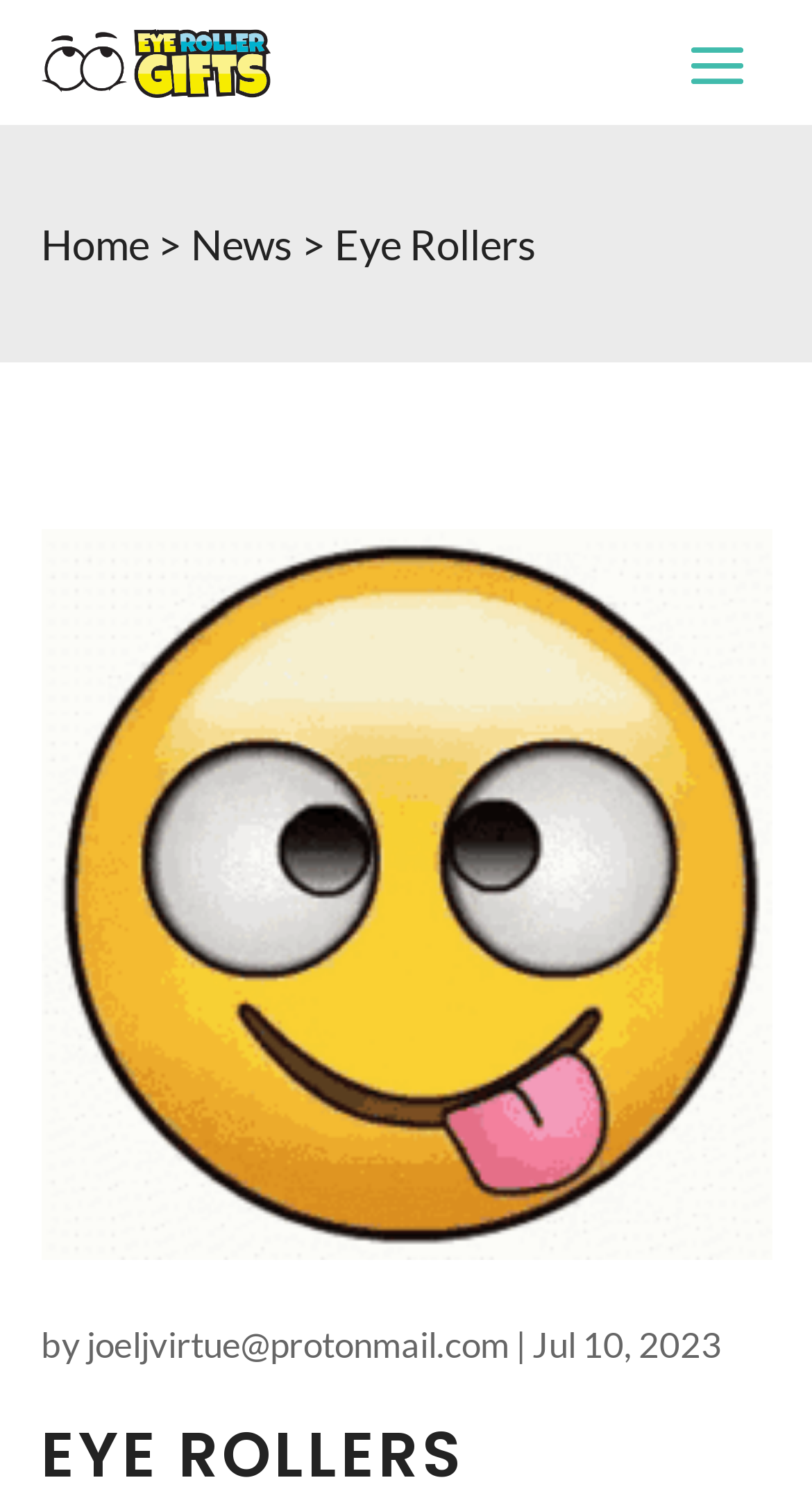Determine the bounding box for the described HTML element: "joeljvirtue@protonmail.com". Ensure the coordinates are four float numbers between 0 and 1 in the format [left, top, right, bottom].

[0.106, 0.884, 0.627, 0.913]